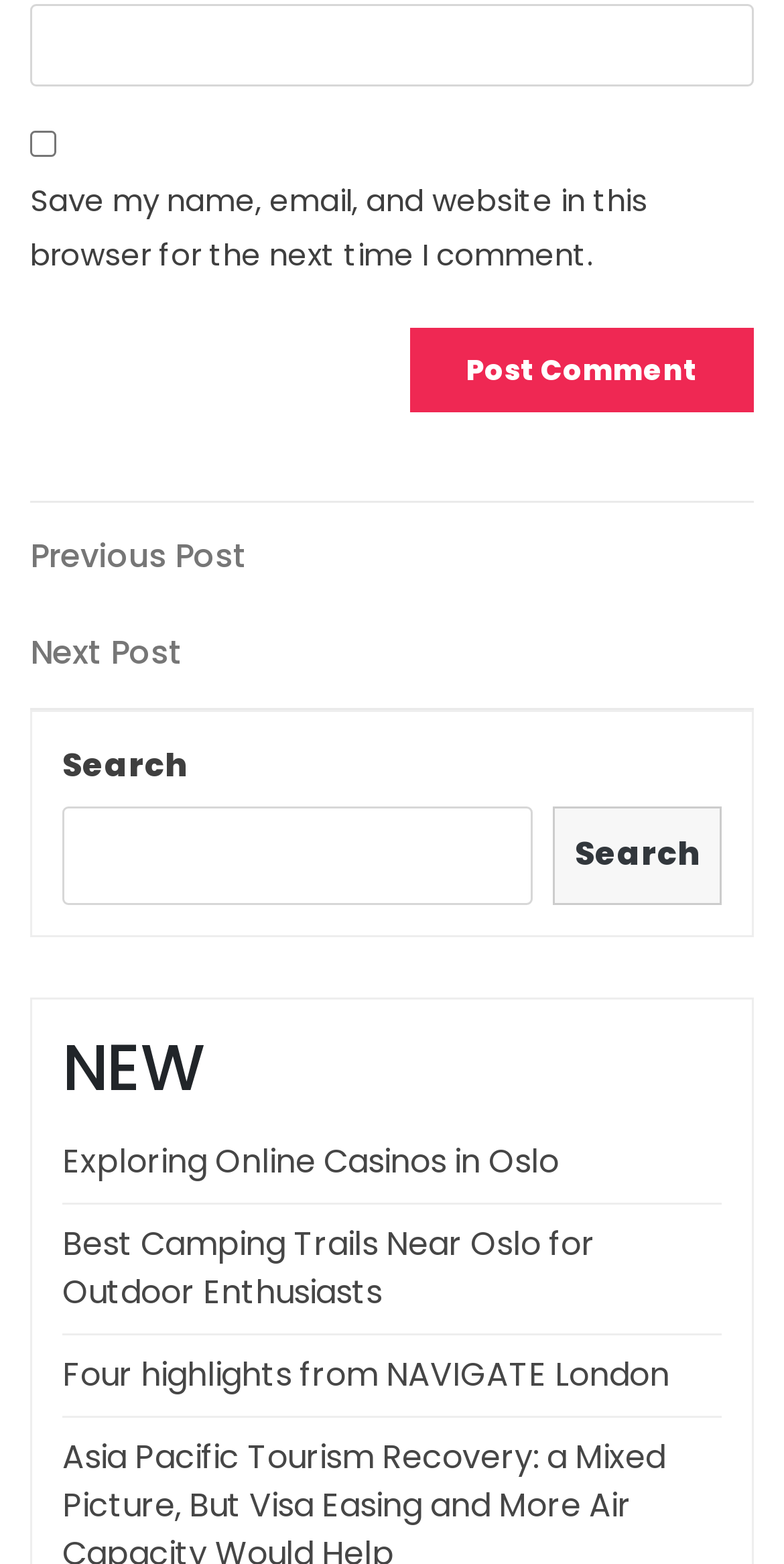Please identify the bounding box coordinates of the element's region that I should click in order to complete the following instruction: "Search for something". The bounding box coordinates consist of four float numbers between 0 and 1, i.e., [left, top, right, bottom].

[0.079, 0.516, 0.679, 0.578]